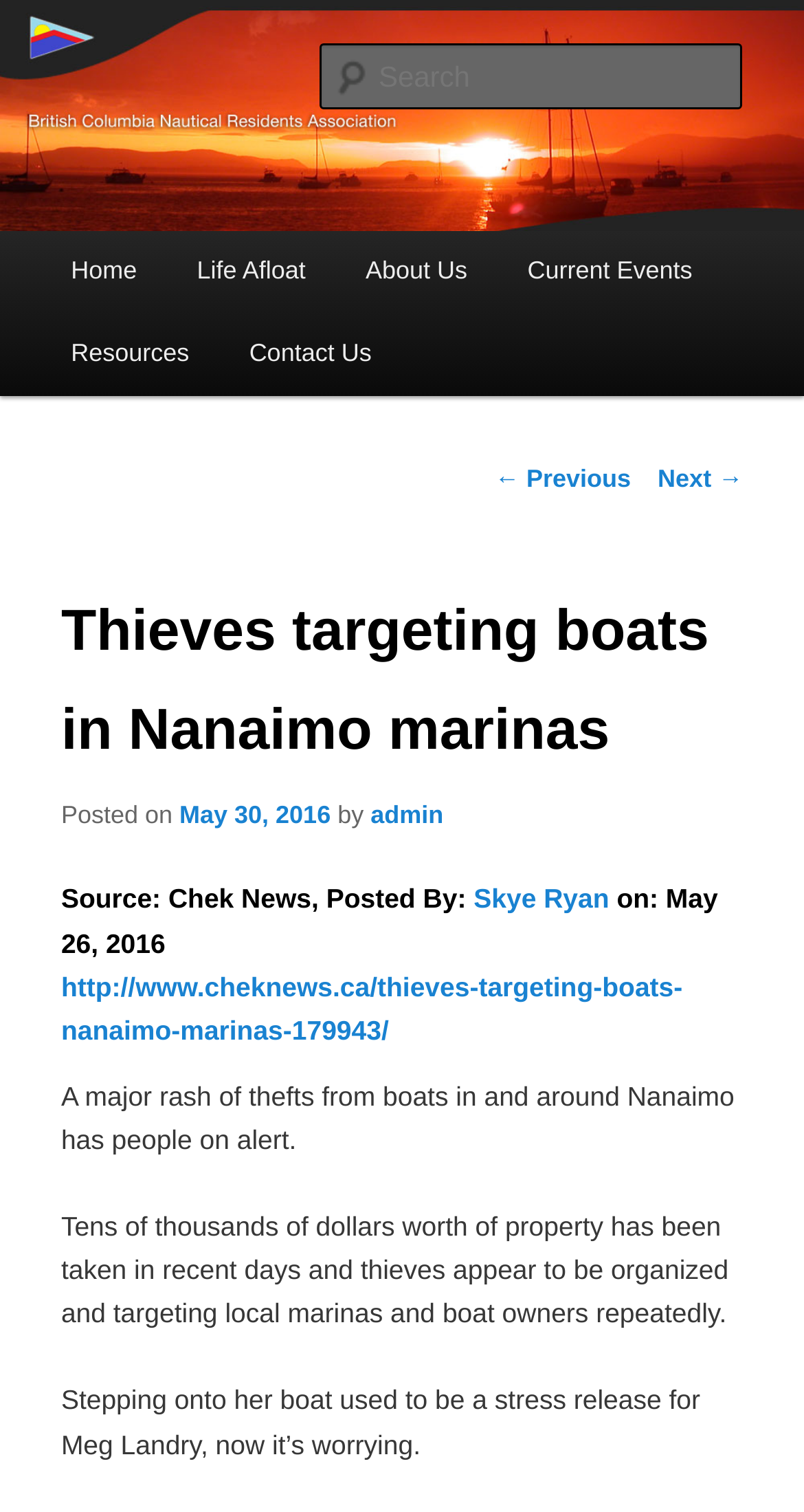Please identify the bounding box coordinates of the clickable area that will fulfill the following instruction: "Read the previous post". The coordinates should be in the format of four float numbers between 0 and 1, i.e., [left, top, right, bottom].

[0.615, 0.308, 0.785, 0.327]